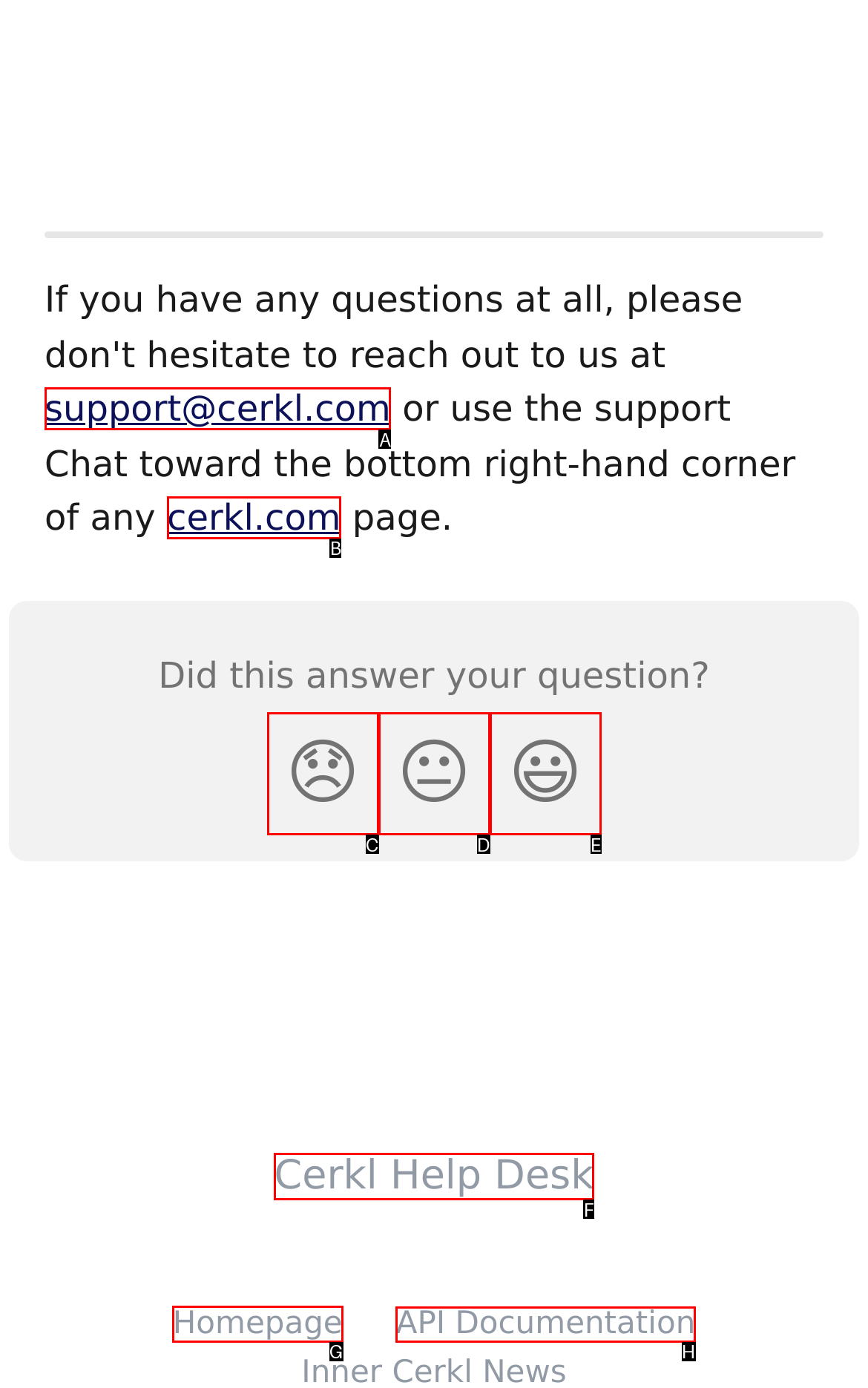From the given options, tell me which letter should be clicked to complete this task: visit cerkl homepage
Answer with the letter only.

G